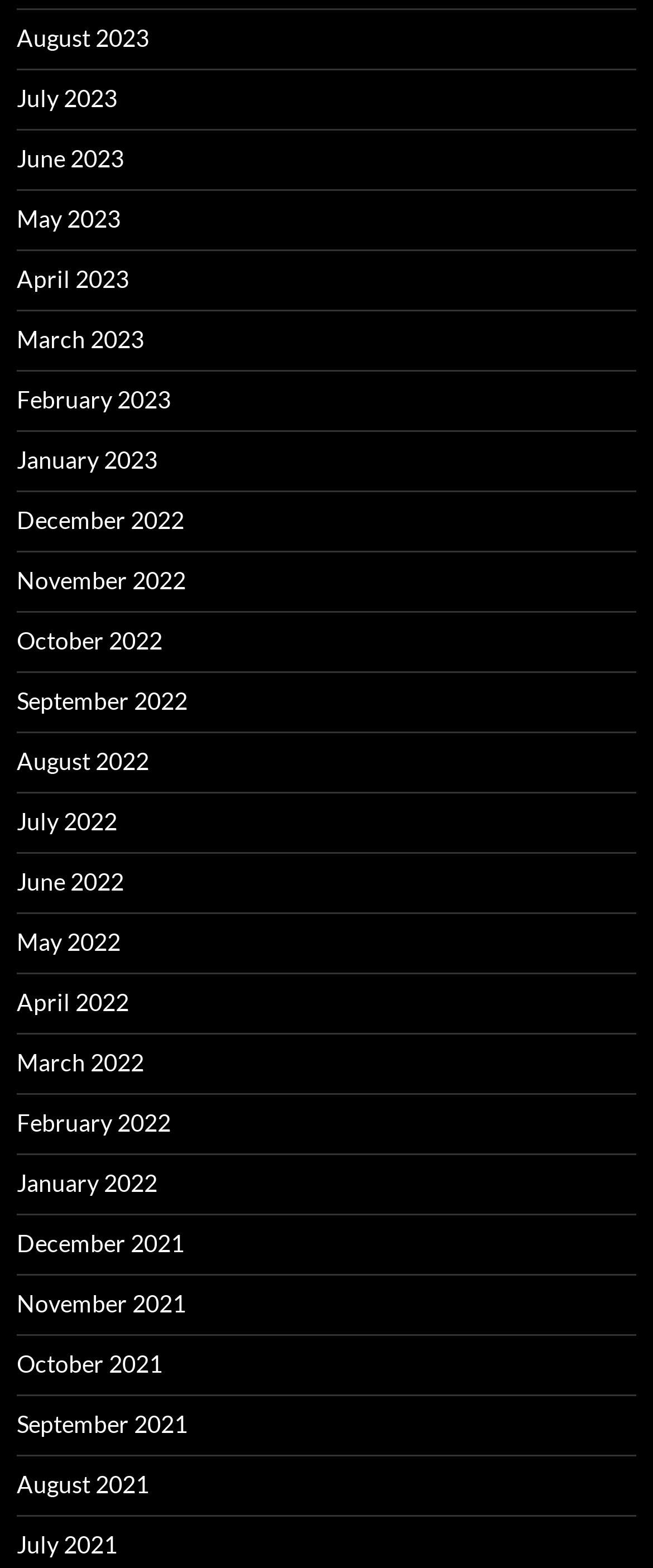Please determine the bounding box coordinates of the element to click on in order to accomplish the following task: "browse December 2021". Ensure the coordinates are four float numbers ranging from 0 to 1, i.e., [left, top, right, bottom].

[0.026, 0.784, 0.282, 0.802]